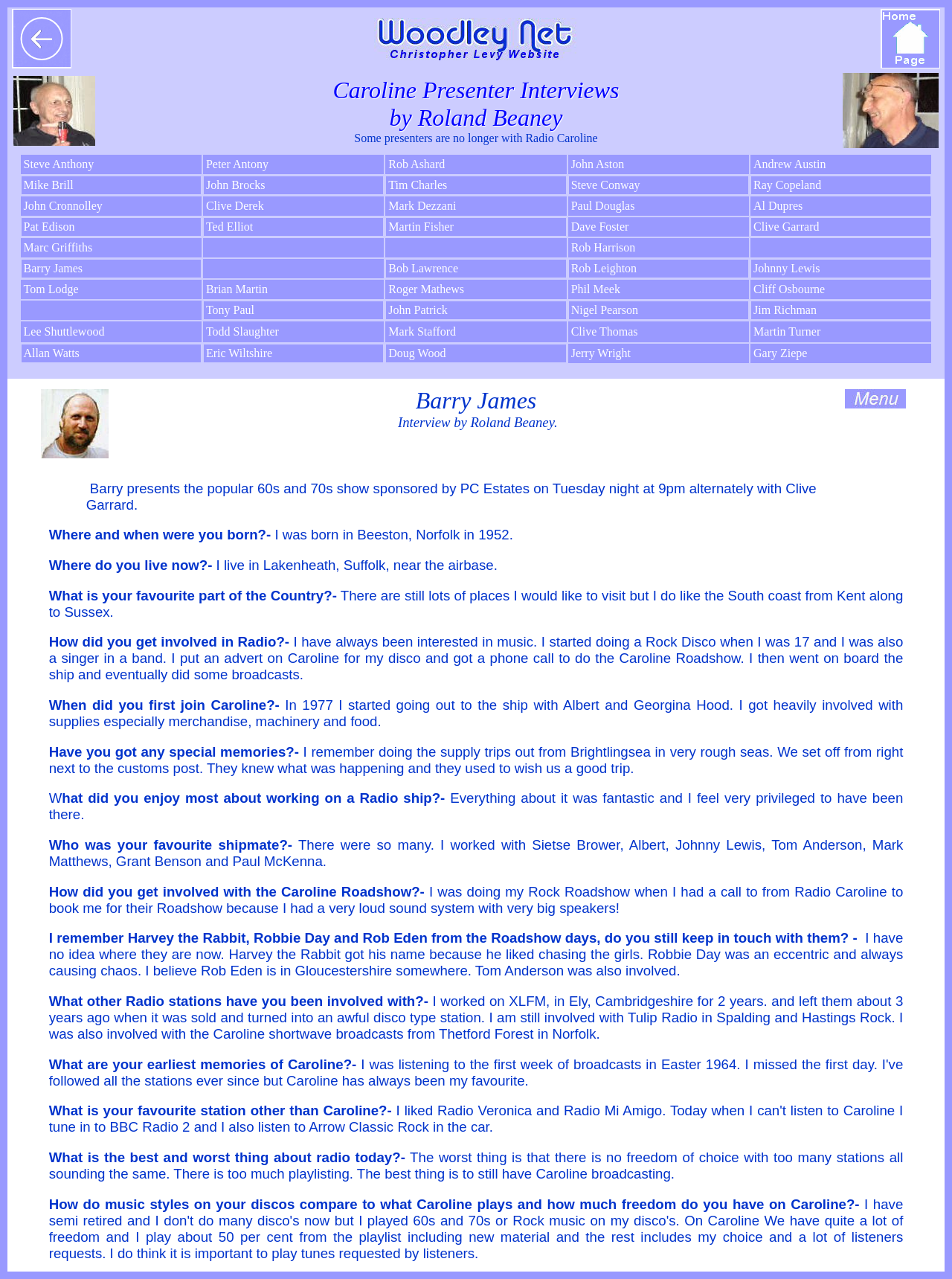Please locate the bounding box coordinates of the element that should be clicked to achieve the given instruction: "View the image of Peter Antony's presenter interview".

[0.885, 0.057, 0.986, 0.116]